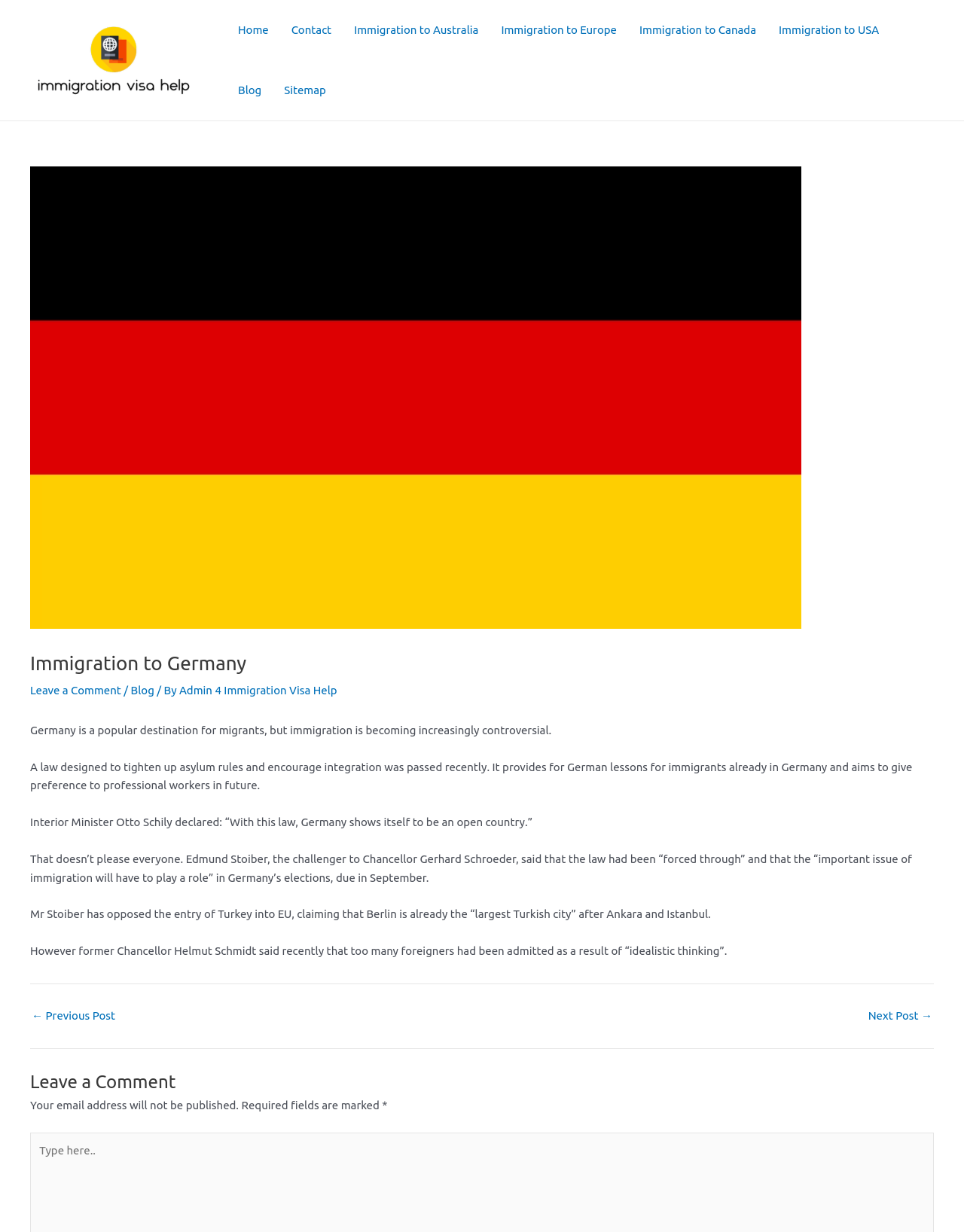Who is the author of the article?
Craft a detailed and extensive response to the question.

The author of the article can be determined by looking at the link element with the text 'Admin 4 Immigration Visa Help' which is a child element of the article element.